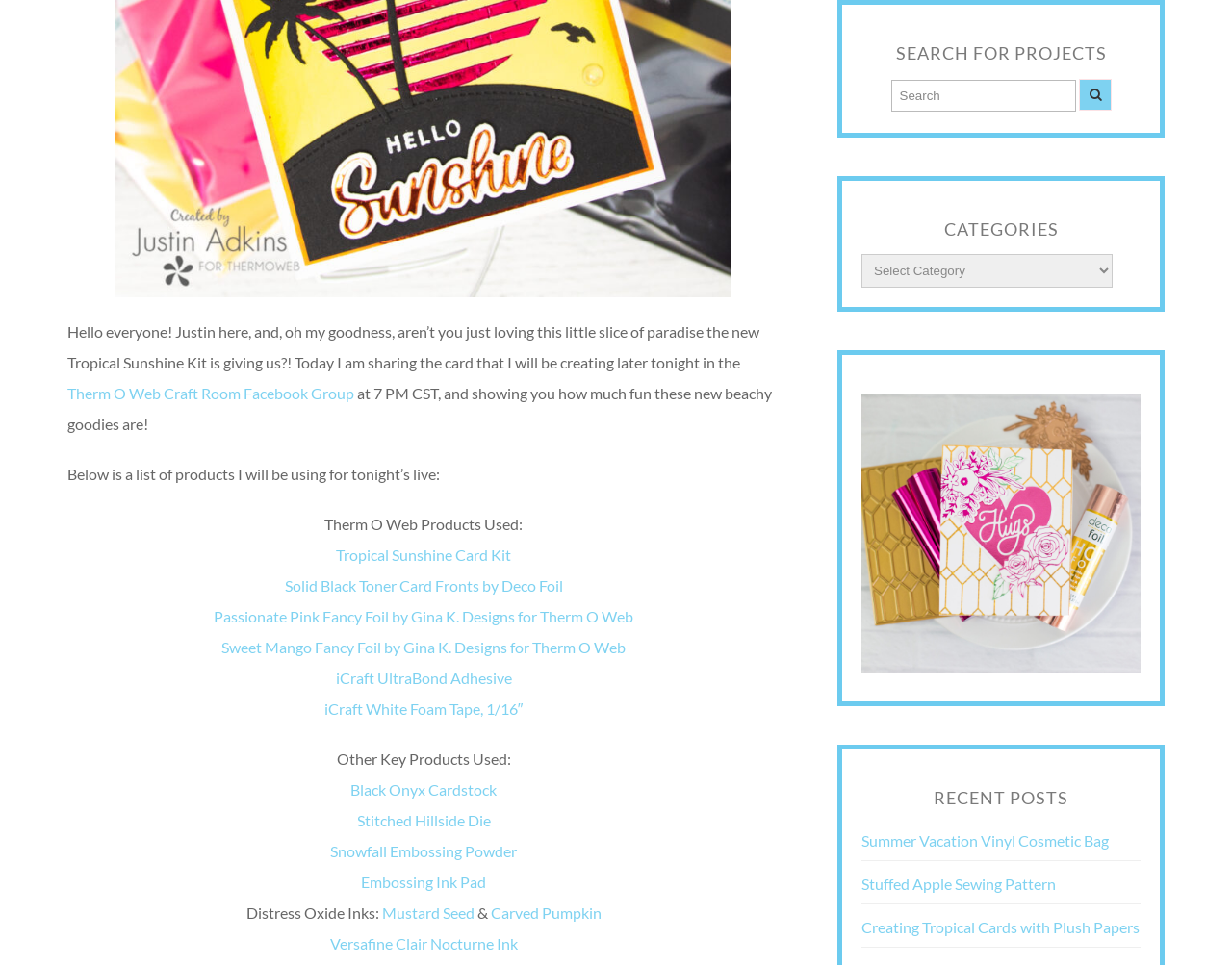Please identify the bounding box coordinates of the element I should click to complete this instruction: 'Explore 'jewelry''. The coordinates should be given as four float numbers between 0 and 1, like this: [left, top, right, bottom].

None